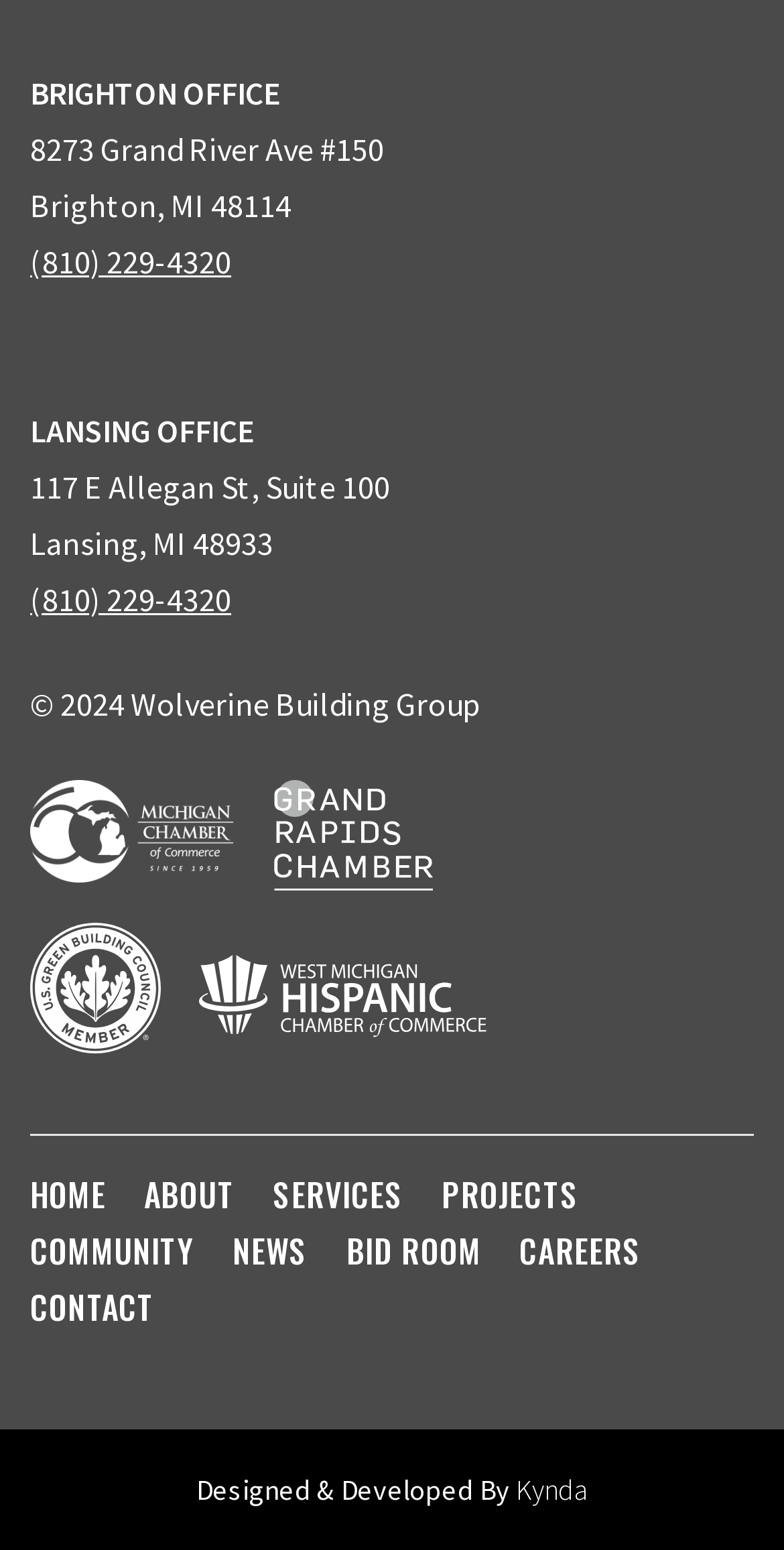Show the bounding box coordinates for the element that needs to be clicked to execute the following instruction: "click the Brighton office phone number". Provide the coordinates in the form of four float numbers between 0 and 1, i.e., [left, top, right, bottom].

[0.038, 0.155, 0.295, 0.181]